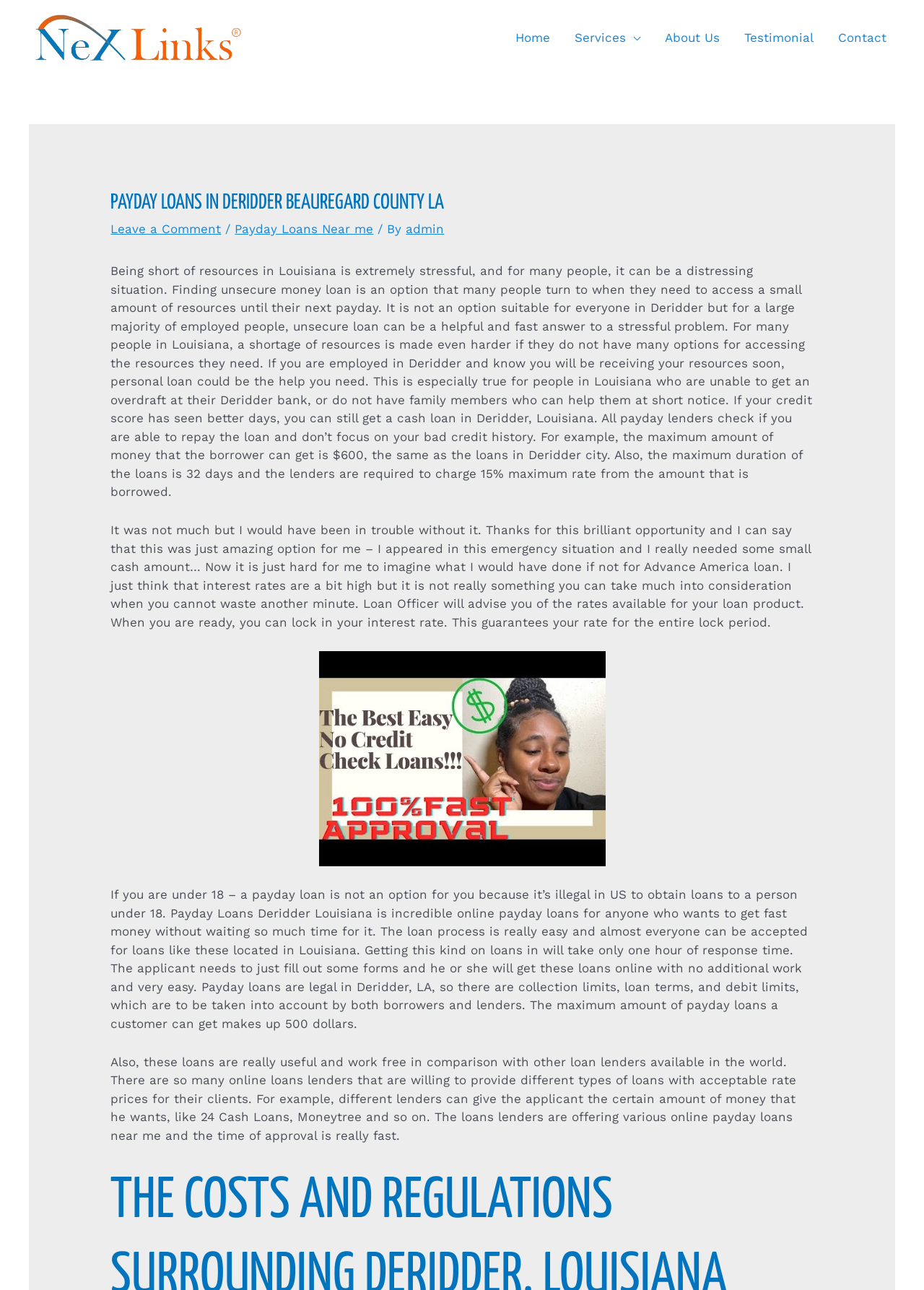What is the maximum amount of payday loans in Deridder?
Based on the visual details in the image, please answer the question thoroughly.

According to the webpage, the maximum amount of payday loans in Deridder is $600, as stated in the paragraph 'For example, the maximum amount of money that the borrower can get is $600, the same as the loans in Deridder city.'